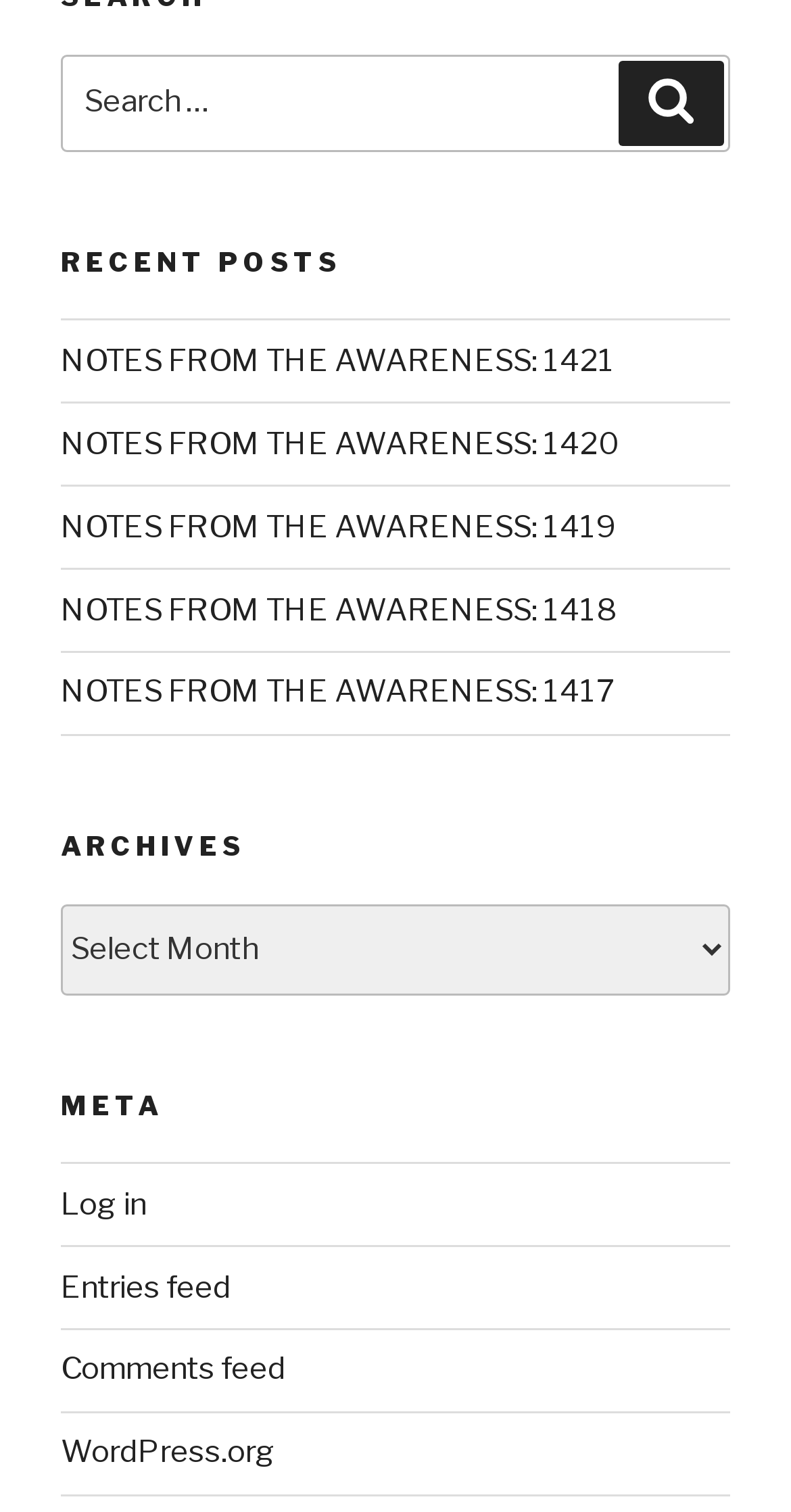Please find the bounding box coordinates of the section that needs to be clicked to achieve this instruction: "Search for something".

[0.077, 0.036, 0.923, 0.1]